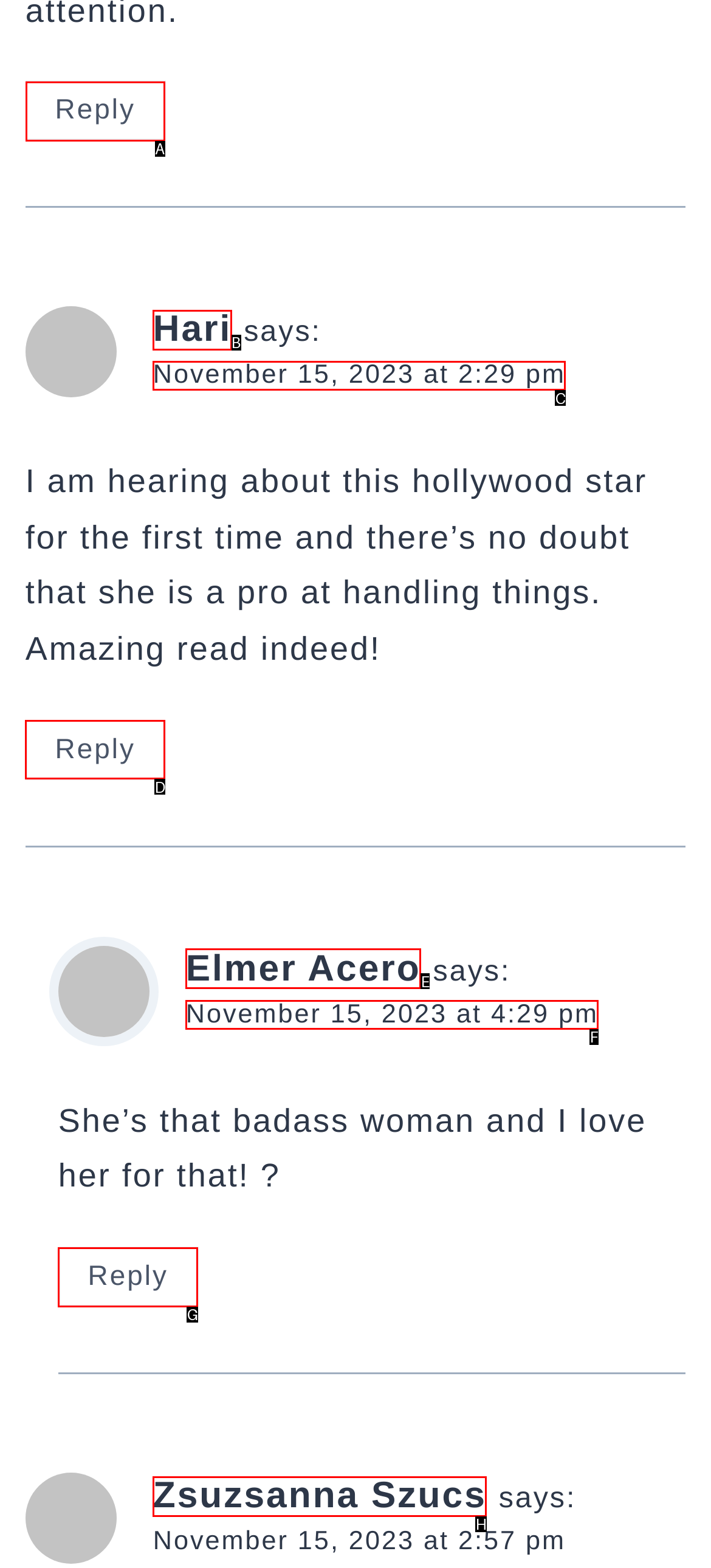What option should you select to complete this task: Reply to bunfuns? Indicate your answer by providing the letter only.

A